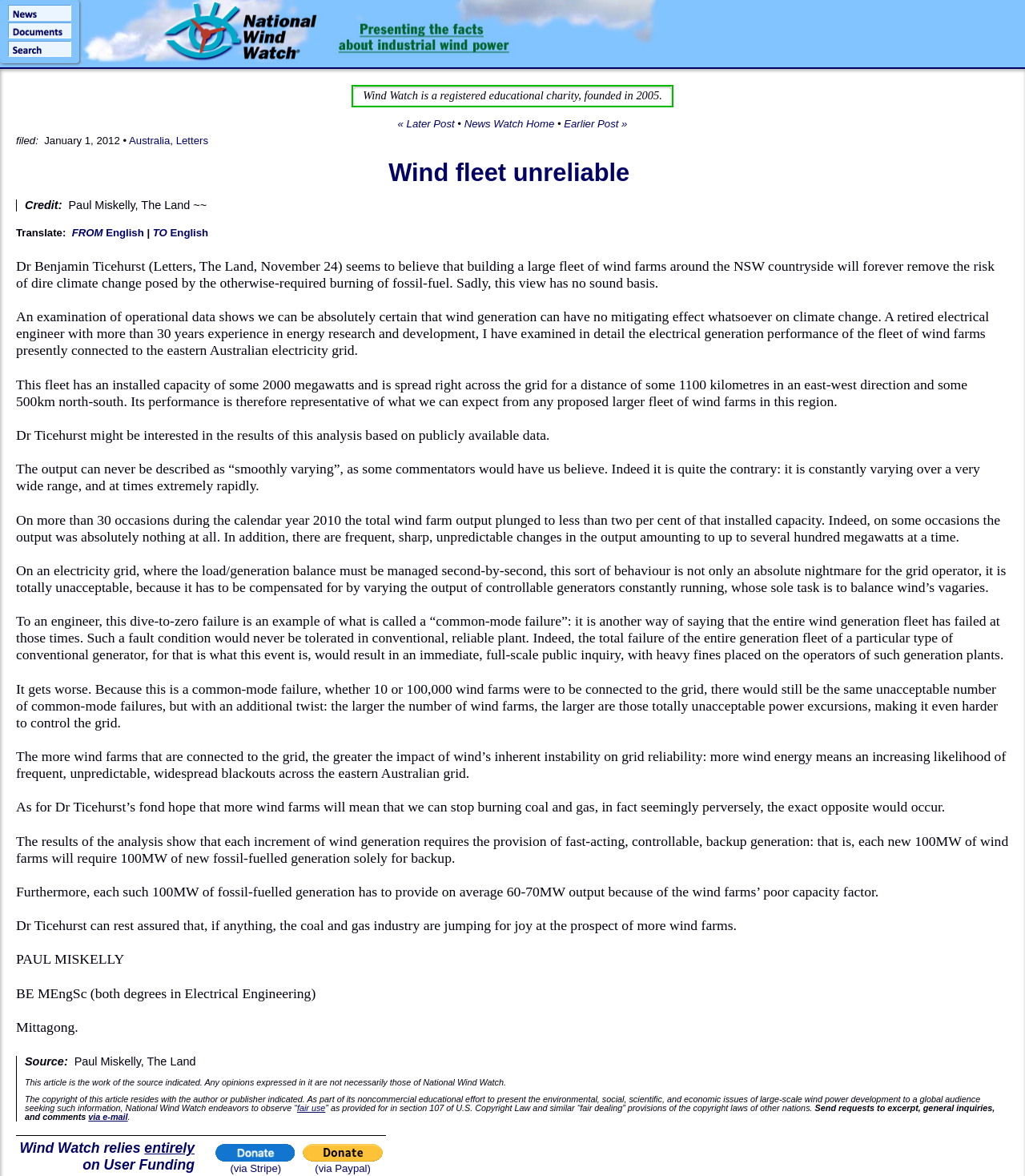What is the installed capacity of the wind farms?
Please ensure your answer to the question is detailed and covers all necessary aspects.

The installed capacity of the wind farms can be found in the text 'This fleet has an installed capacity of some 2000 megawatts...' which describes the performance of the wind farms.